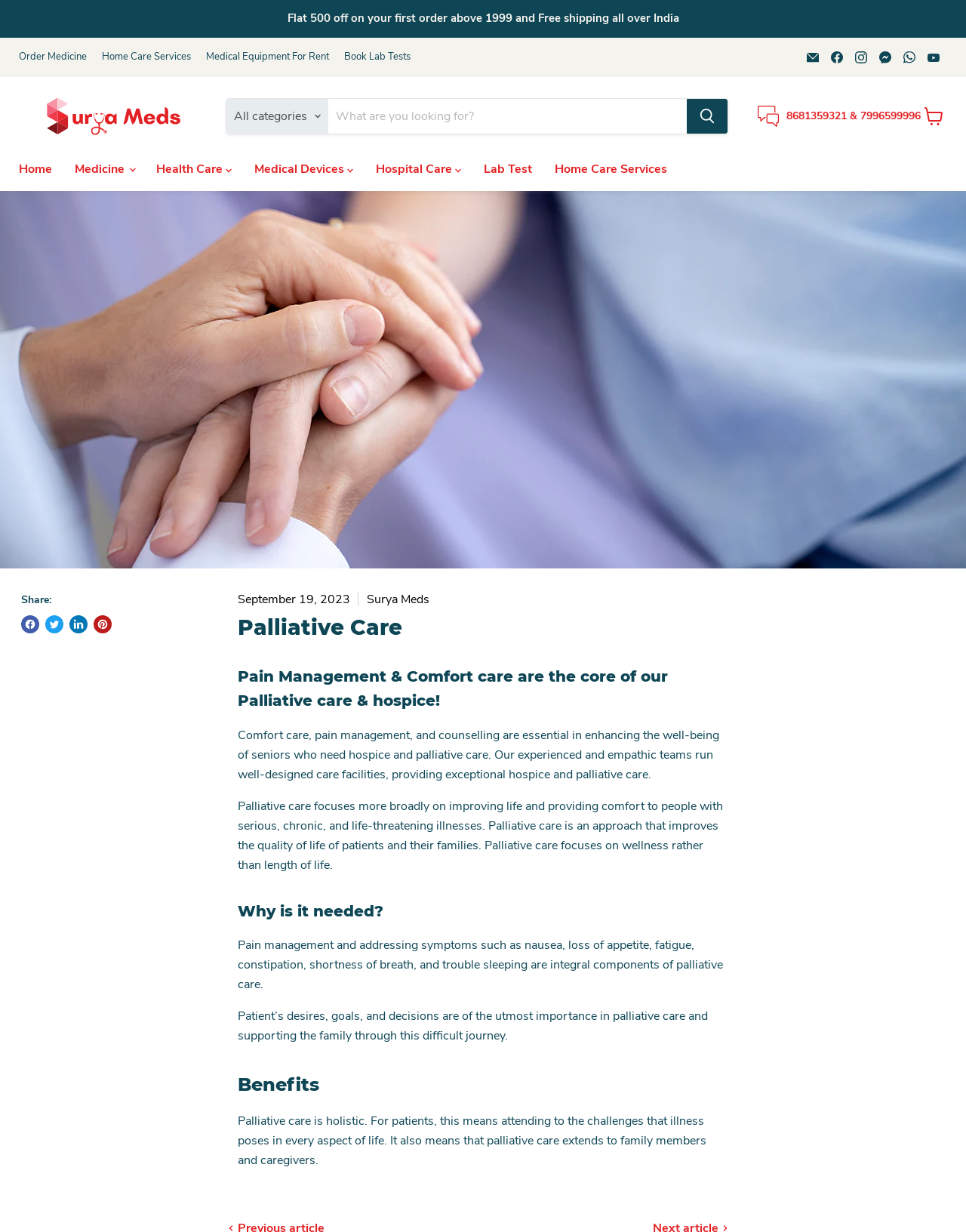Can you find the bounding box coordinates of the area I should click to execute the following instruction: "Find us on Facebook"?

[0.855, 0.038, 0.877, 0.055]